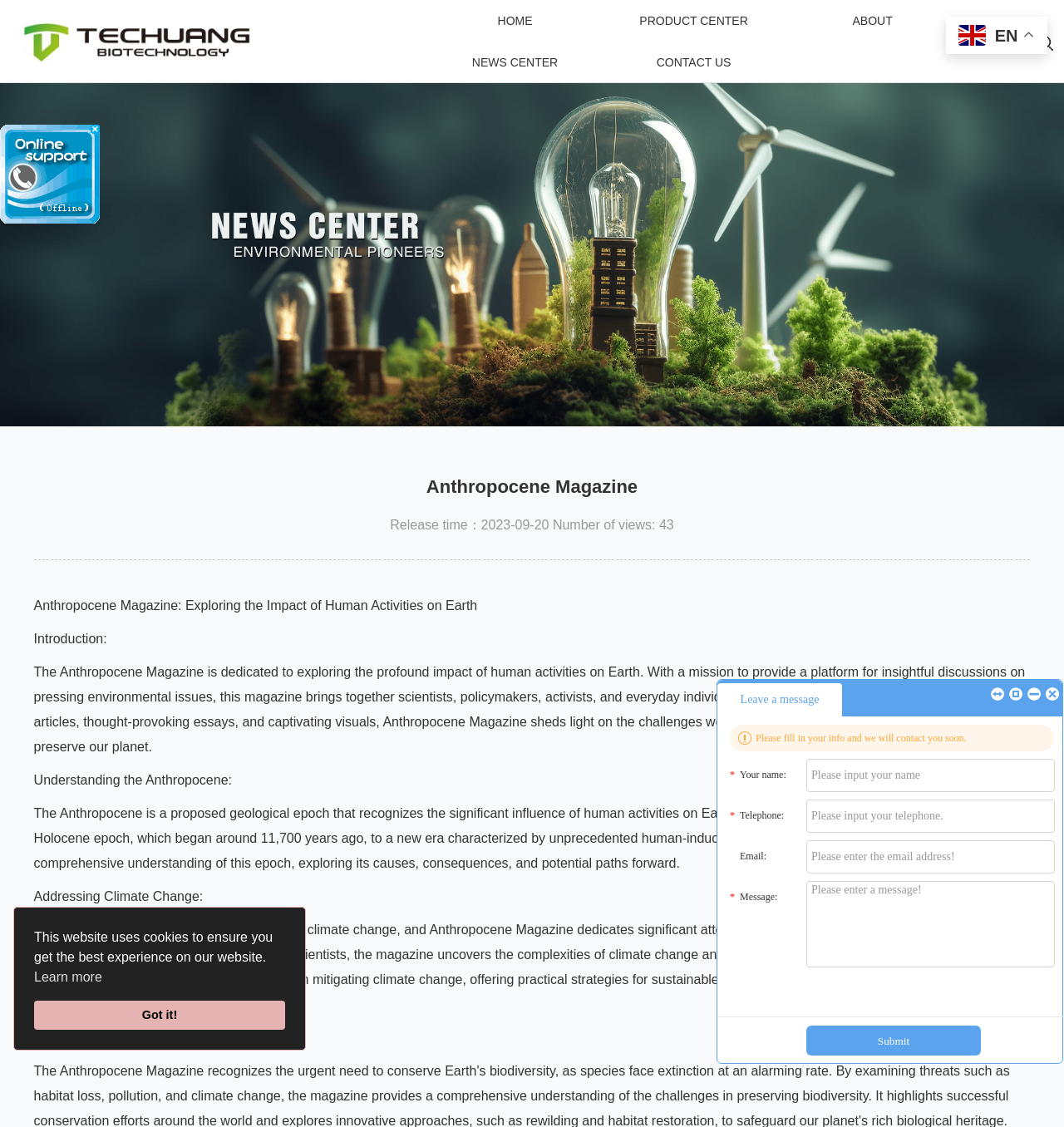What is the purpose of the Anthropocene Magazine?
Please provide a single word or phrase in response based on the screenshot.

To provide a platform for insightful discussions on pressing environmental issues